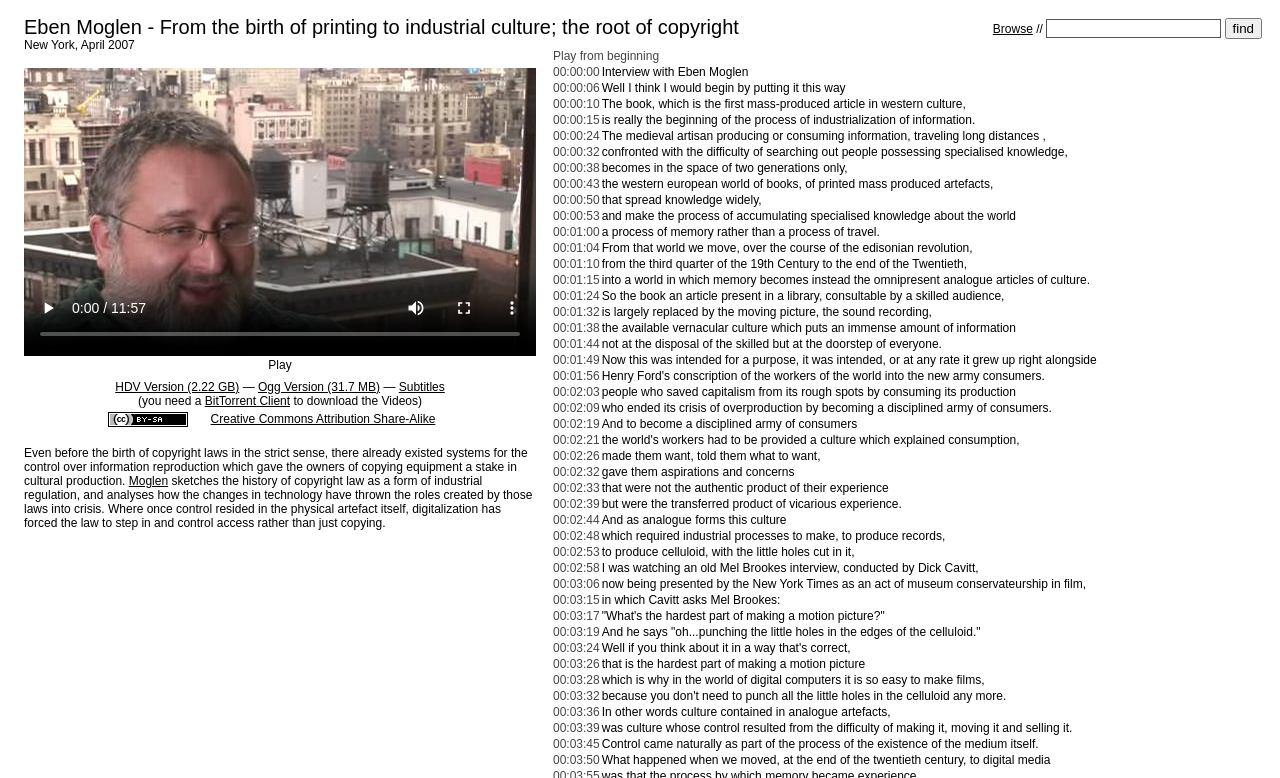Generate a comprehensive description of the webpage content.

This webpage appears to be a video lecture page, with a video player taking up a significant portion of the top section. The video player has several controls, including play, mute, enter full screen, and show more media controls buttons. Below the video player, there is a brief description of the lecture, which discusses the history of copyright law and its evolution in response to technological changes.

To the top left of the video player, there is a search bar with a "Browse" link and a "Find" button. Below the search bar, there is a title that reads "Eben Moglen - From the birth of printing to industrial culture; the root of copyright" and a subtitle that indicates the lecture was given in New York in April 2007.

Below the video player, there are several links to download the video in different formats, including HDV and Ogg versions, as well as a link to subtitles. There is also a Creative Commons License link with an accompanying image.

The main content of the page is a transcript of the lecture, which is divided into several sections with timestamps. Each section has a timestamp, a brief description of the content, and a link to play the video from that point. The transcript discusses the history of copyright law, the impact of industrialization on information reproduction, and the role of technology in shaping copyright laws.

Overall, the webpage is focused on providing a video lecture and its accompanying transcript, with additional features such as search functionality and download links for the video.